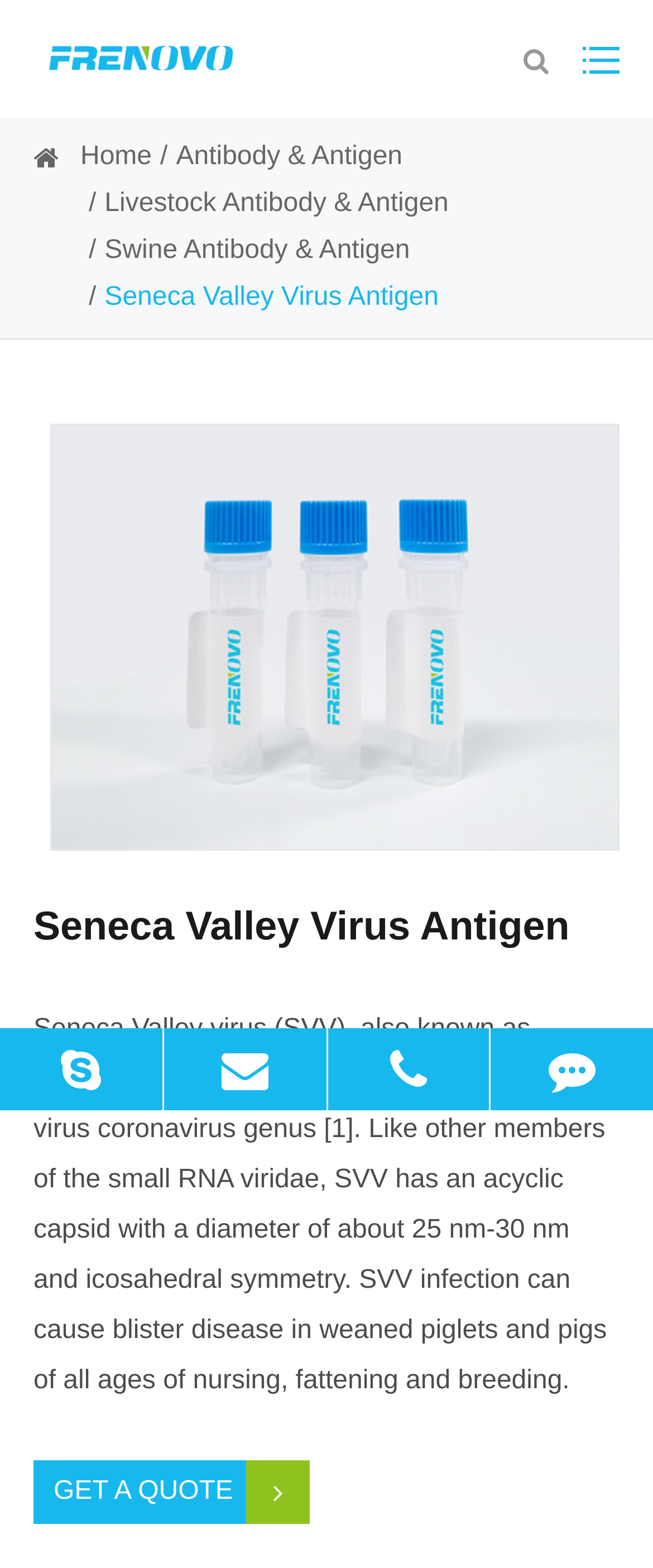Given the element description parent_node: +86-057189170657 title="TEL", identify the bounding box coordinates for the UI element on the webpage screenshot. The format should be (top-left x, top-left y, bottom-right x, bottom-right y), with values between 0 and 1.

[0.502, 0.656, 0.75, 0.708]